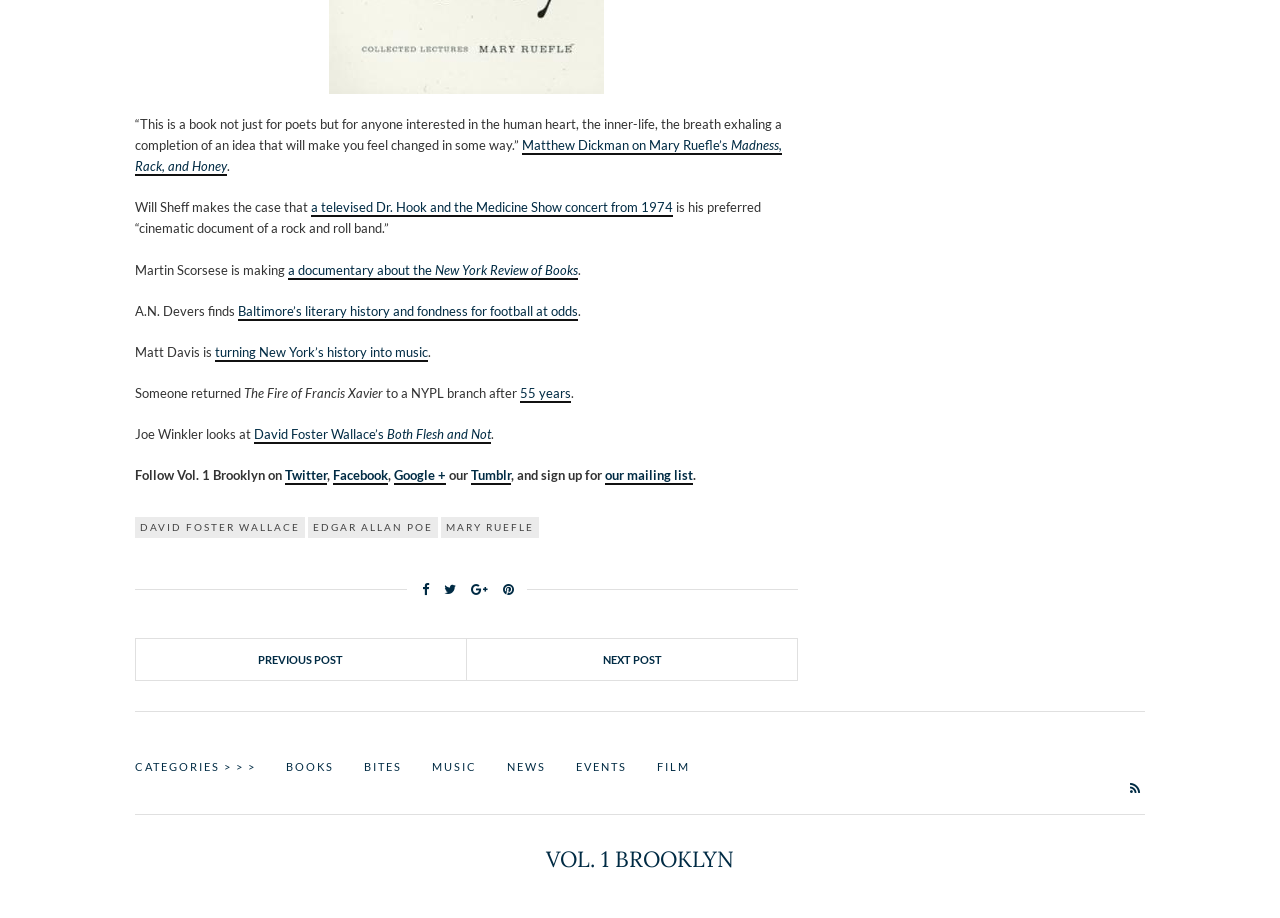Determine the bounding box coordinates for the HTML element mentioned in the following description: "Categories > > >". The coordinates should be a list of four floats ranging from 0 to 1, represented as [left, top, right, bottom].

[0.105, 0.825, 0.2, 0.845]